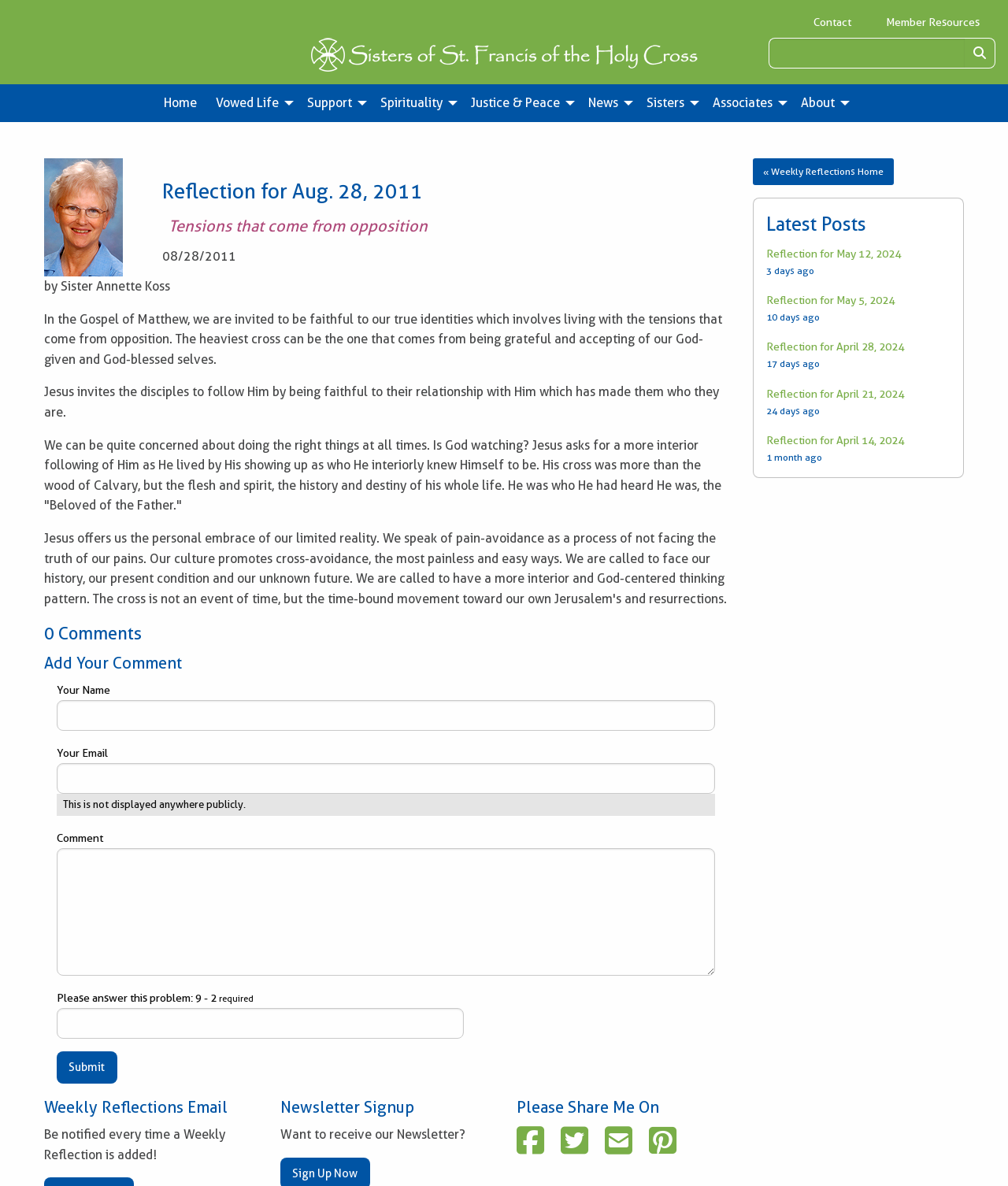Identify the bounding box for the element characterized by the following description: "Justice & Peace".

[0.458, 0.076, 0.574, 0.098]